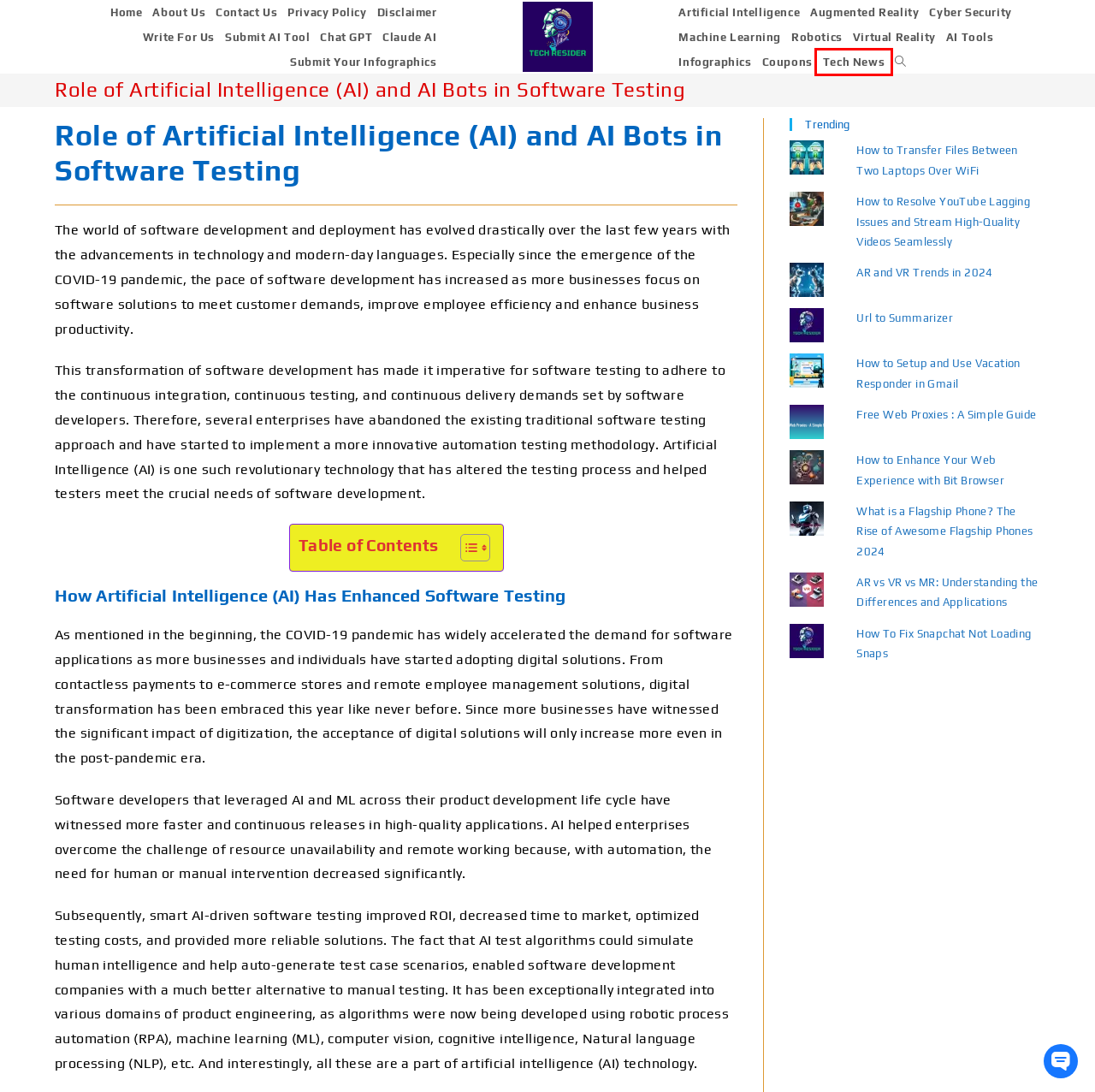Given a screenshot of a webpage with a red bounding box highlighting a UI element, determine which webpage description best matches the new webpage that appears after clicking the highlighted element. Here are the candidates:
A. Privacy Policy - Tech Resider
B. The Ultimate Chat GPT 2024 with Essential Resources - Tech Resider
C. AR and VR Trends in 2024 - Tech Resider
D. Free Web Proxies : A Simple Guide - Tech Resider
E. Tech News Archives - Tech Resider
F. How to Transfer Files Between Two Laptops Over WiFi - Tech Resider
G. How to Setup and Use Vacation Responder in Gmail - Tech Resider
H. Infographics Archives - Tech Resider

E